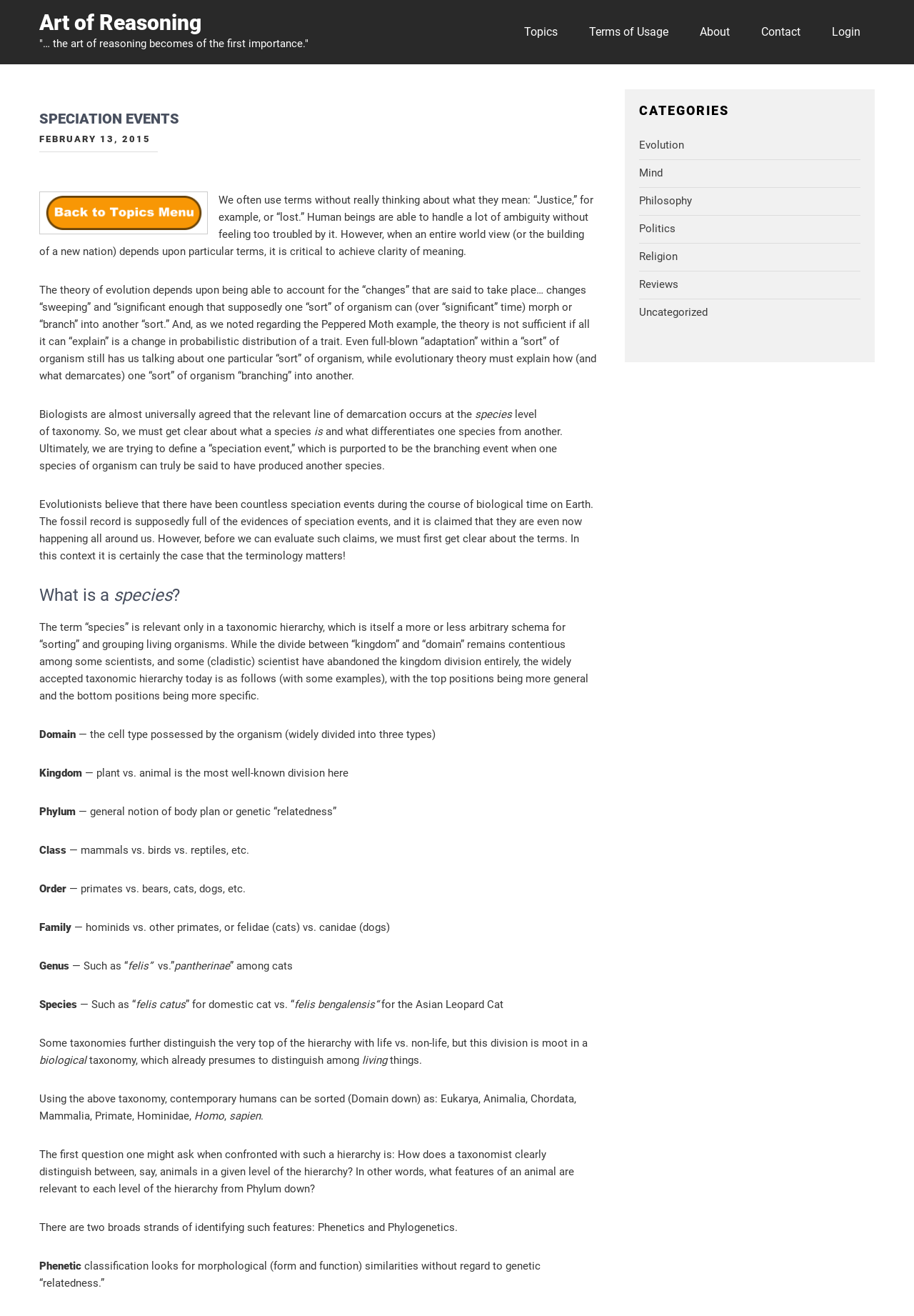Determine the coordinates of the bounding box that should be clicked to complete the instruction: "Click on the 'Login' link". The coordinates should be represented by four float numbers between 0 and 1: [left, top, right, bottom].

[0.895, 0.008, 0.957, 0.041]